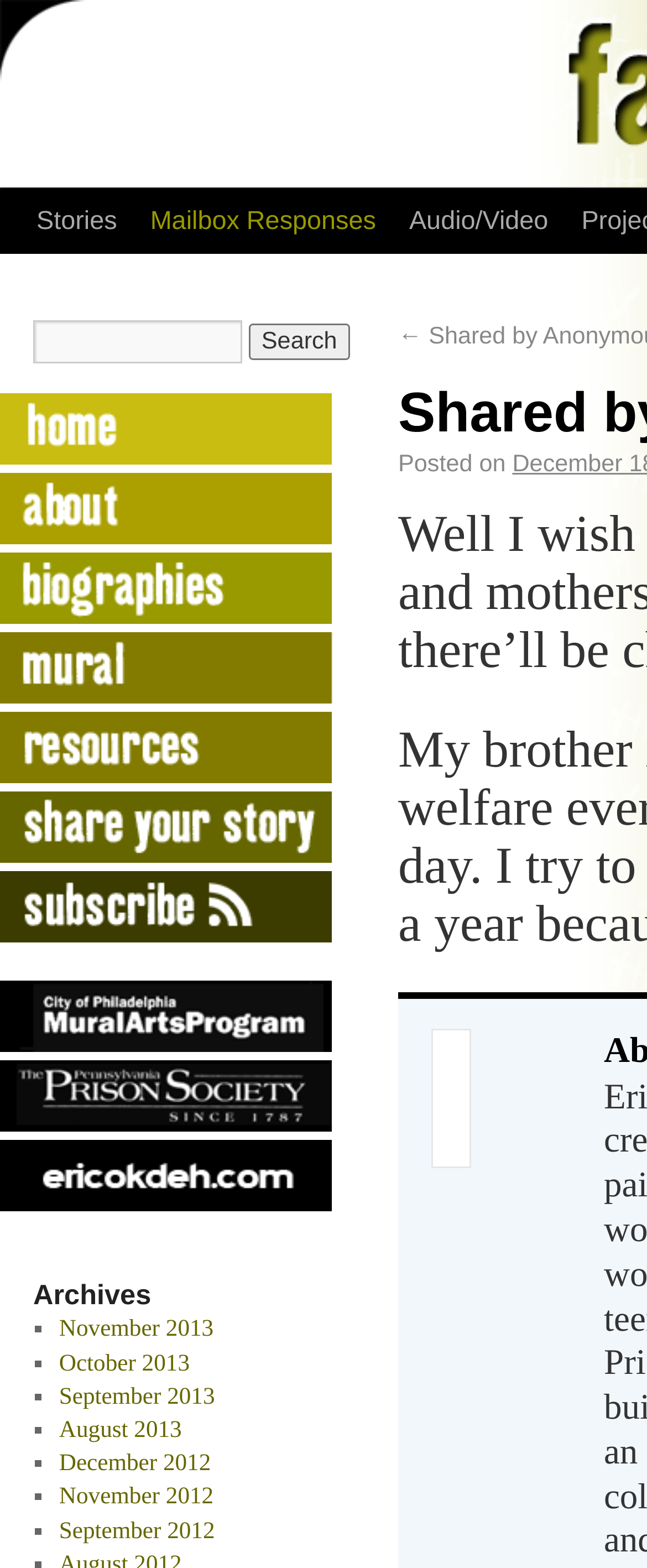What is the principal heading displayed on the webpage?

Shared by Anonymous